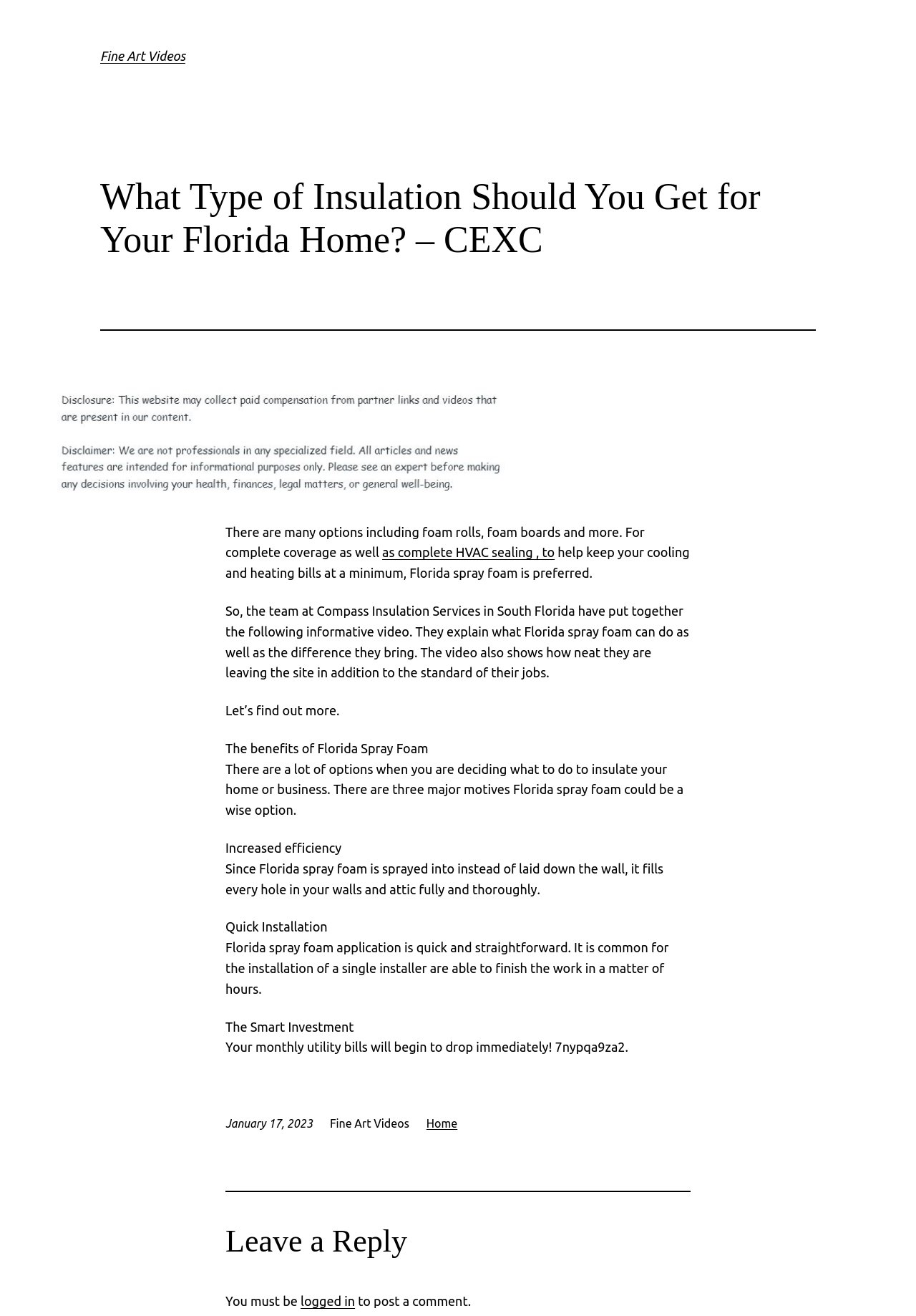Create a detailed narrative describing the layout and content of the webpage.

The webpage is about insulation options for Florida homes, specifically highlighting the benefits of Florida spray foam. At the top, there is a heading "Fine Art Videos" with a link to the same name. Below it, there is a main section with a heading "What Type of Insulation Should You Get for Your Florida Home? – CEXC". 

To the right of the heading, there is a horizontal separator line. Below the separator, there is an image, followed by a block of text that discusses the various insulation options, including foam rolls and foam boards, and how they can help reduce cooling and heating bills. 

The text is divided into several paragraphs, with headings and subheadings that highlight the benefits of Florida spray foam, such as increased efficiency, quick installation, and being a smart investment. The text also mentions that the team at Compass Insulation Services has created an informative video about Florida spray foam.

At the bottom of the page, there is a section with a heading "Leave a Reply" and a text that says "You must be logged in to post a comment." There are also links to "Home" and "Fine Art Videos" at the bottom.